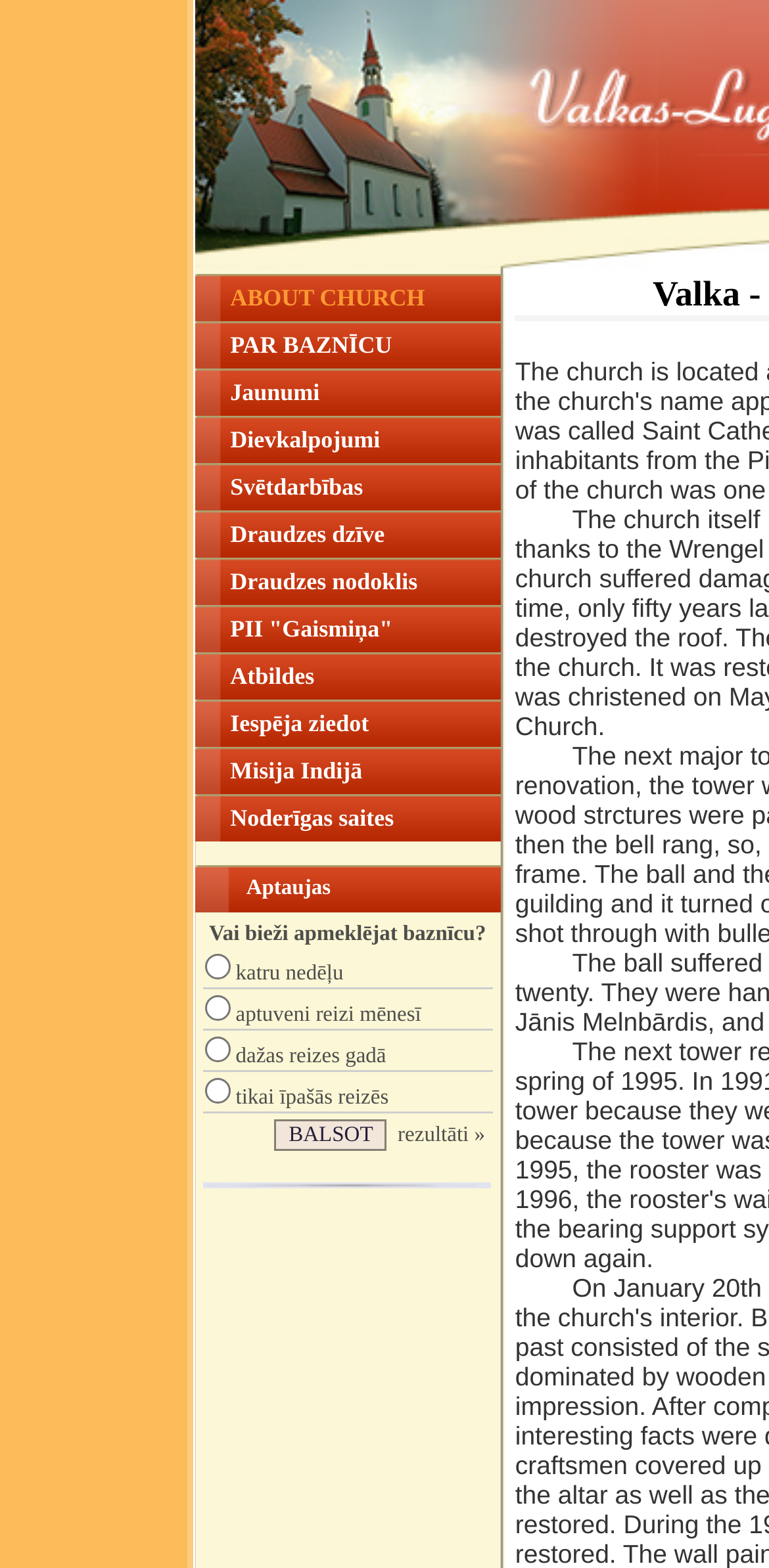Locate the bounding box of the UI element defined by this description: "Misija Indijā". The coordinates should be given as four float numbers between 0 and 1, formatted as [left, top, right, bottom].

[0.299, 0.482, 0.651, 0.501]